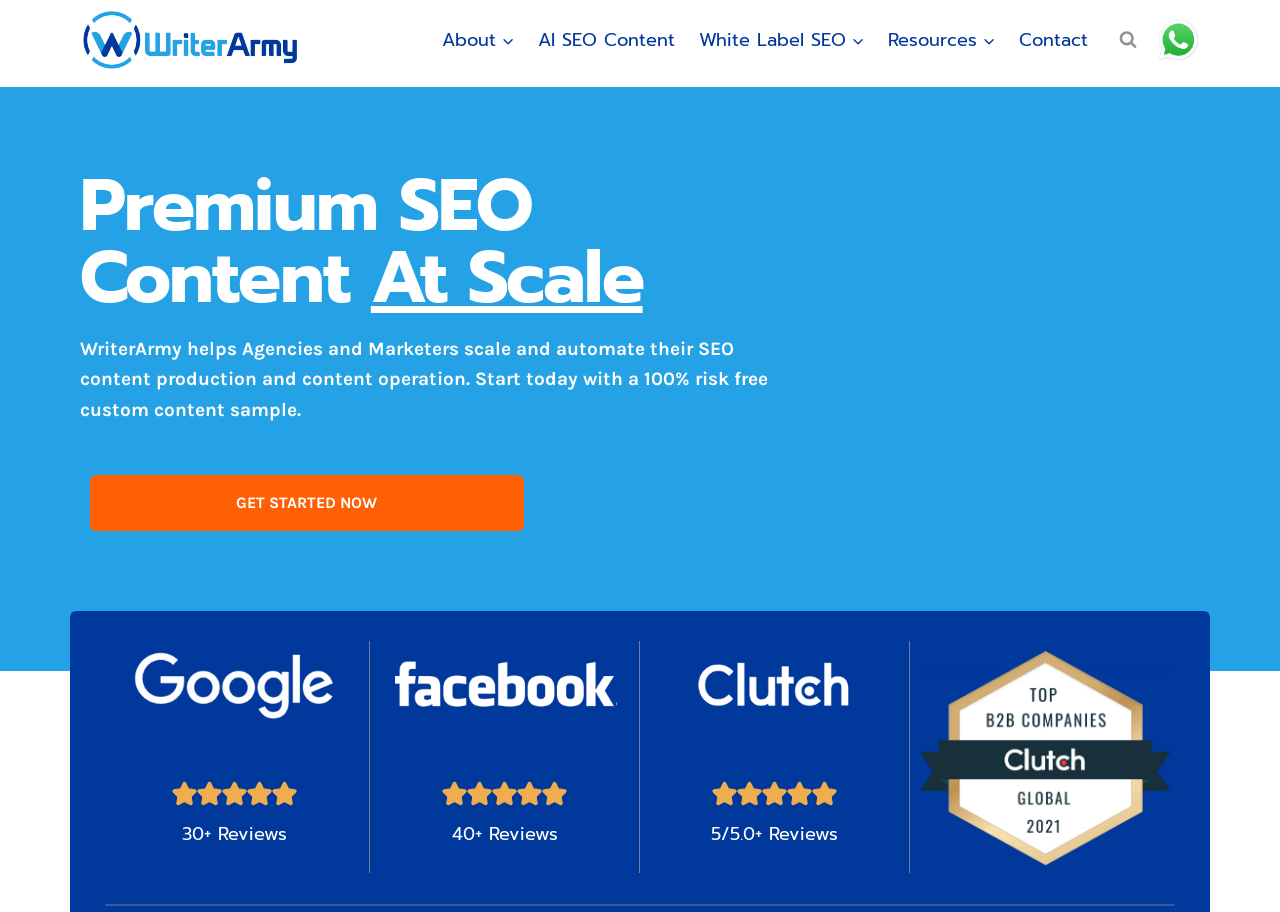What is the navigation menu item after 'About'?
From the image, respond with a single word or phrase.

AI SEO Content